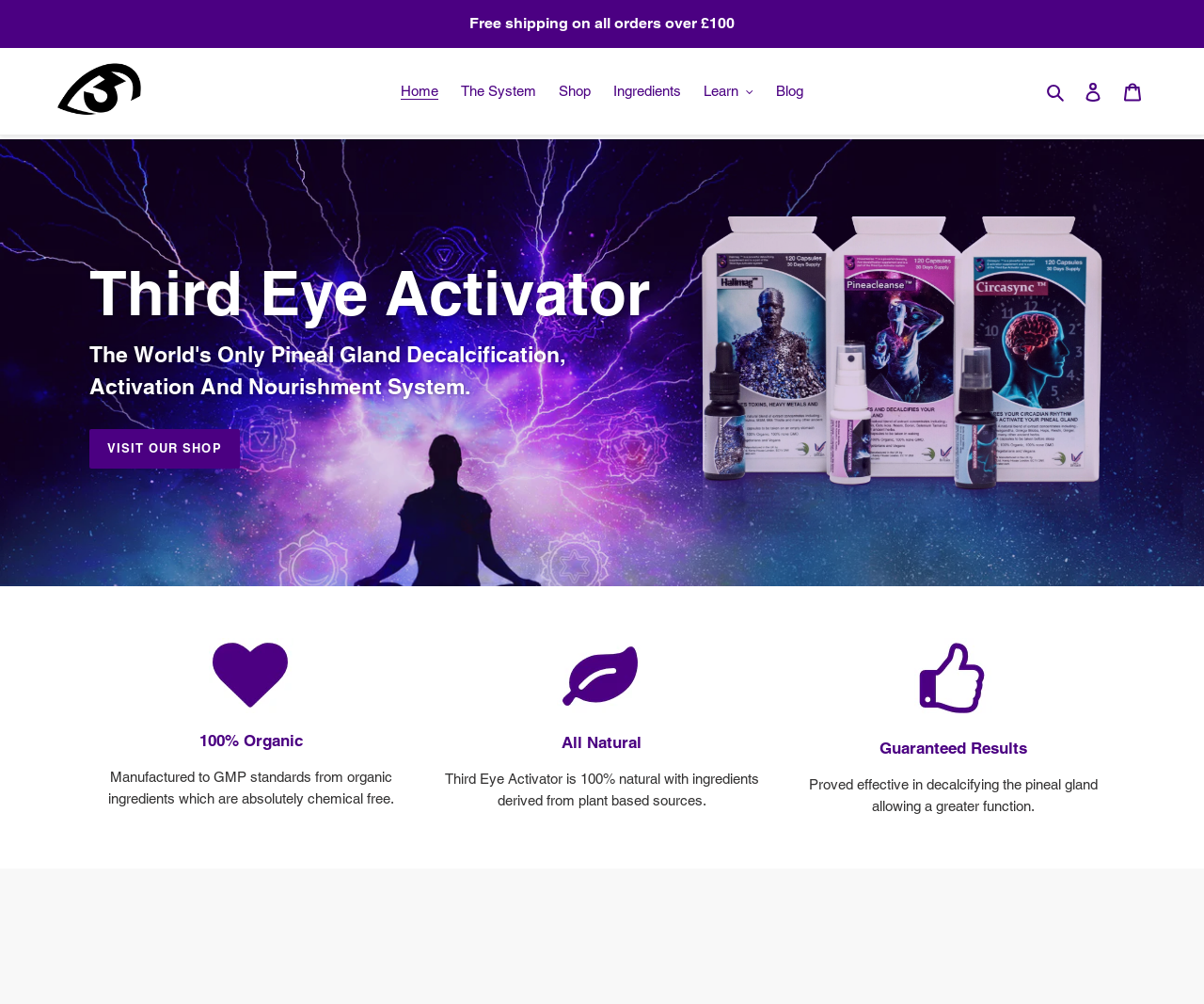Please specify the bounding box coordinates of the area that should be clicked to accomplish the following instruction: "Click on the 'Log in' link". The coordinates should consist of four float numbers between 0 and 1, i.e., [left, top, right, bottom].

[0.891, 0.071, 0.924, 0.111]